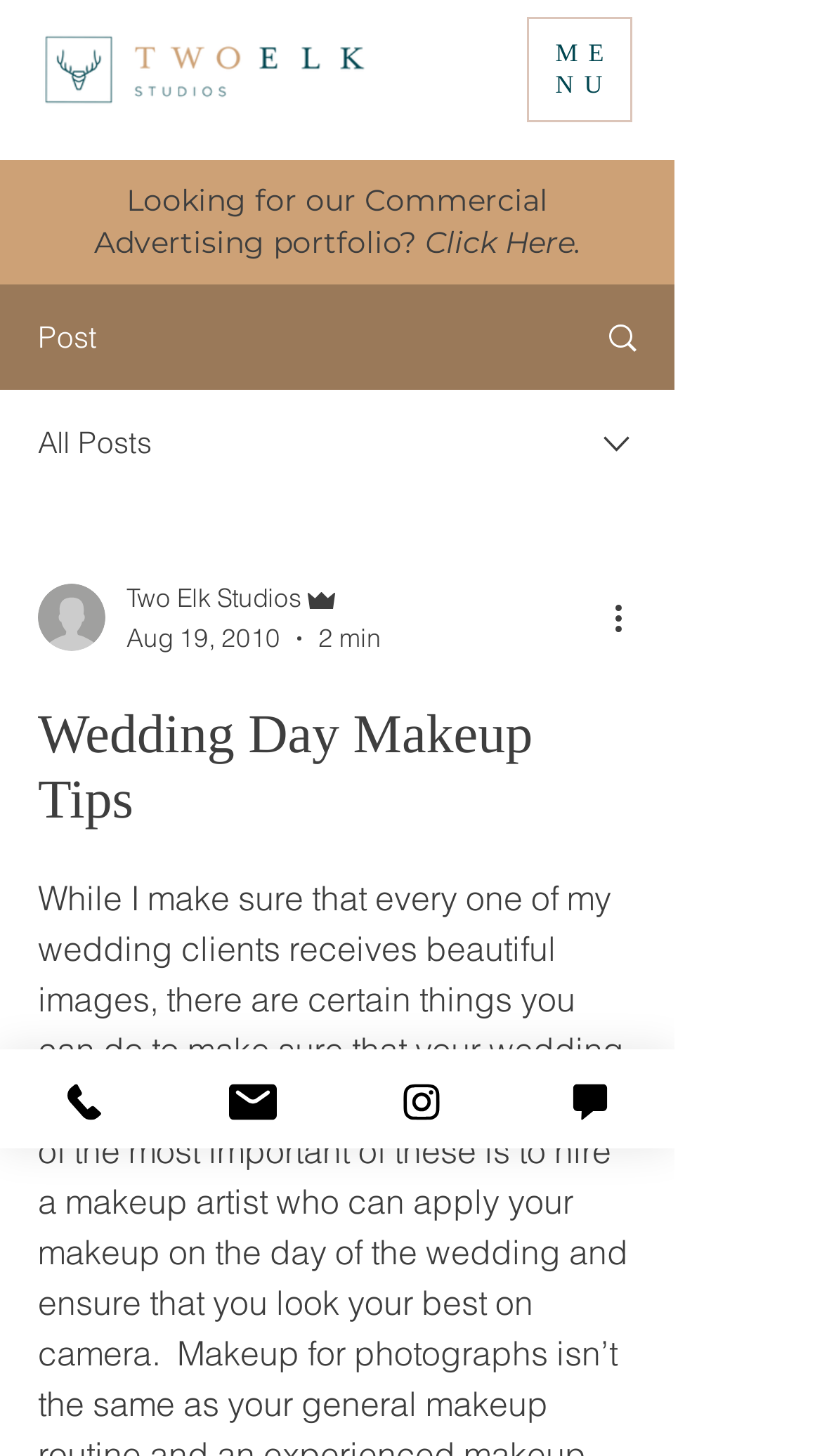Identify the bounding box coordinates of the section to be clicked to complete the task described by the following instruction: "Chat with us". The coordinates should be four float numbers between 0 and 1, formatted as [left, top, right, bottom].

[0.615, 0.721, 0.821, 0.789]